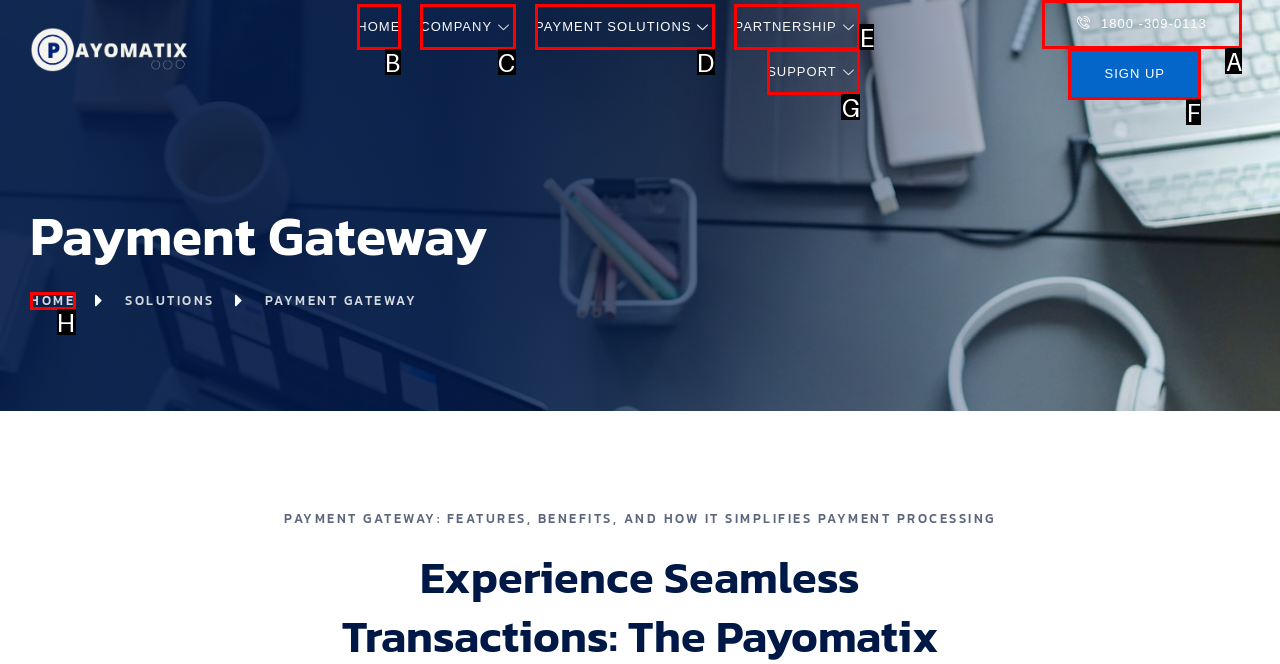Select the letter that corresponds to the UI element described as: Payment Solutions
Answer by providing the letter from the given choices.

D